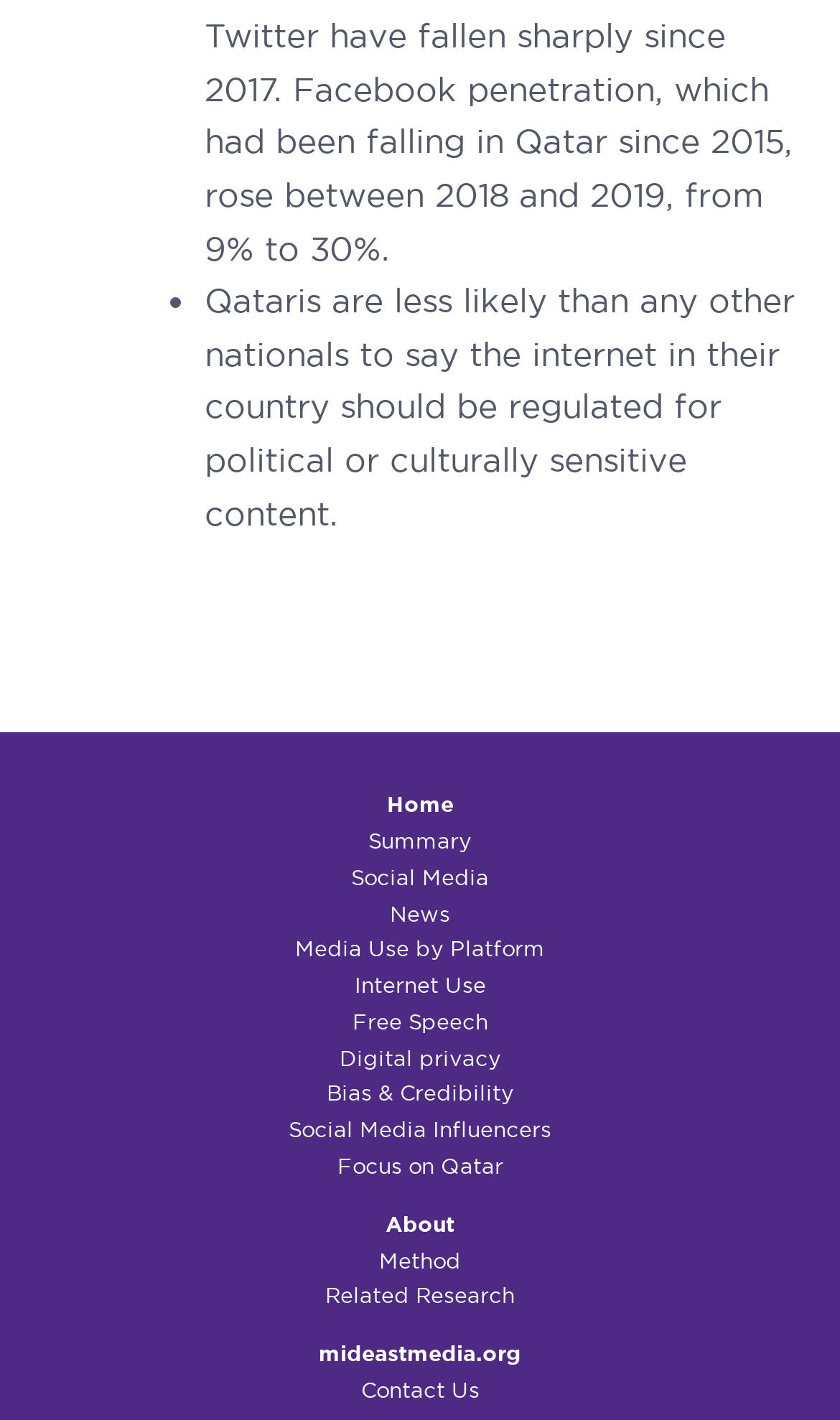Answer with a single word or phrase: 
What is the topic of the first sentence?

Internet regulation